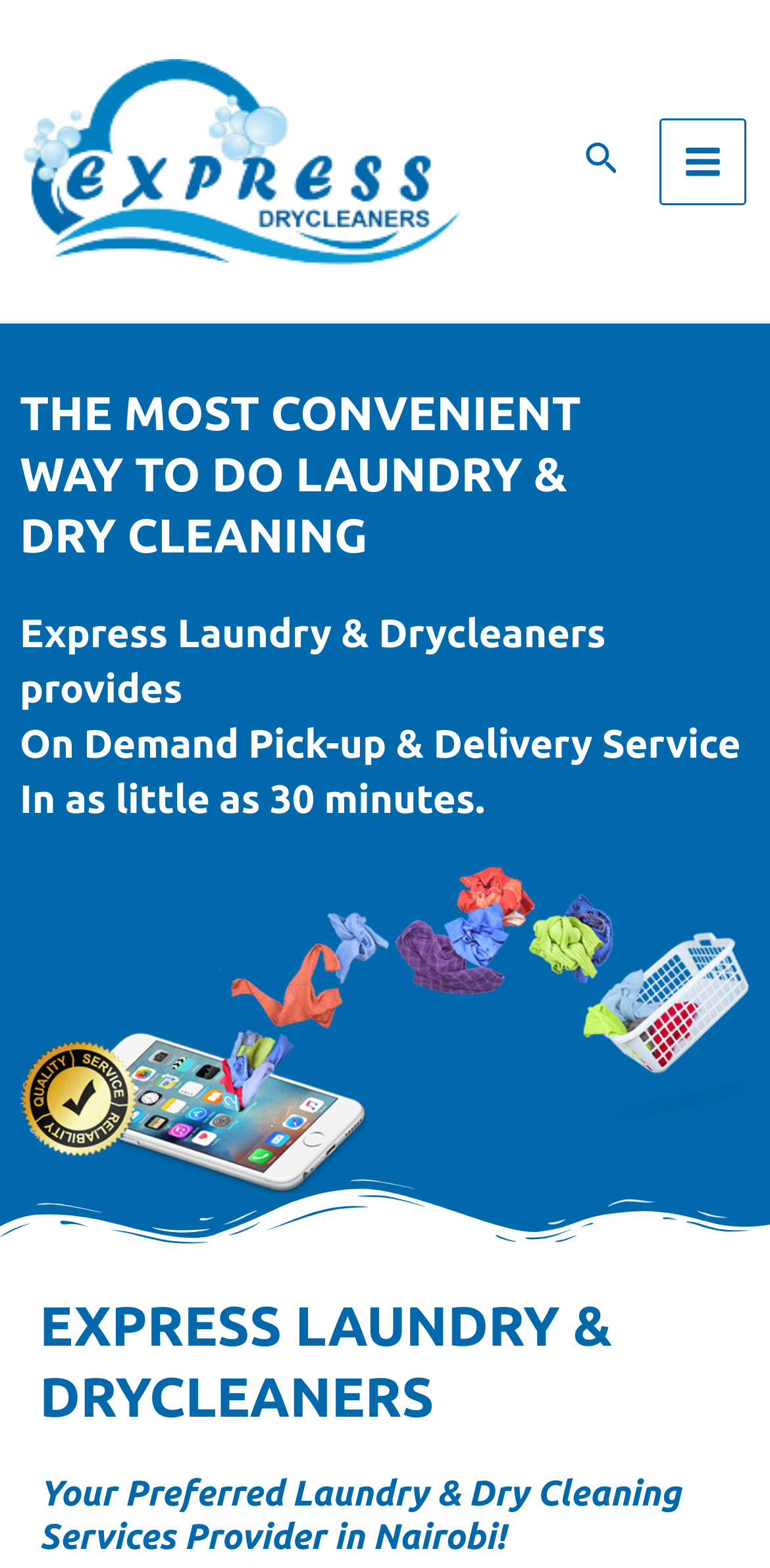What is the name of the laundry and dry cleaning service provider?
Could you please answer the question thoroughly and with as much detail as possible?

I found the name of the laundry and dry cleaning service provider by looking at the headings on the webpage. The heading 'EXPRESS LAUNDRY & DRYCLEANERS' suggests that this is the name of the service provider.